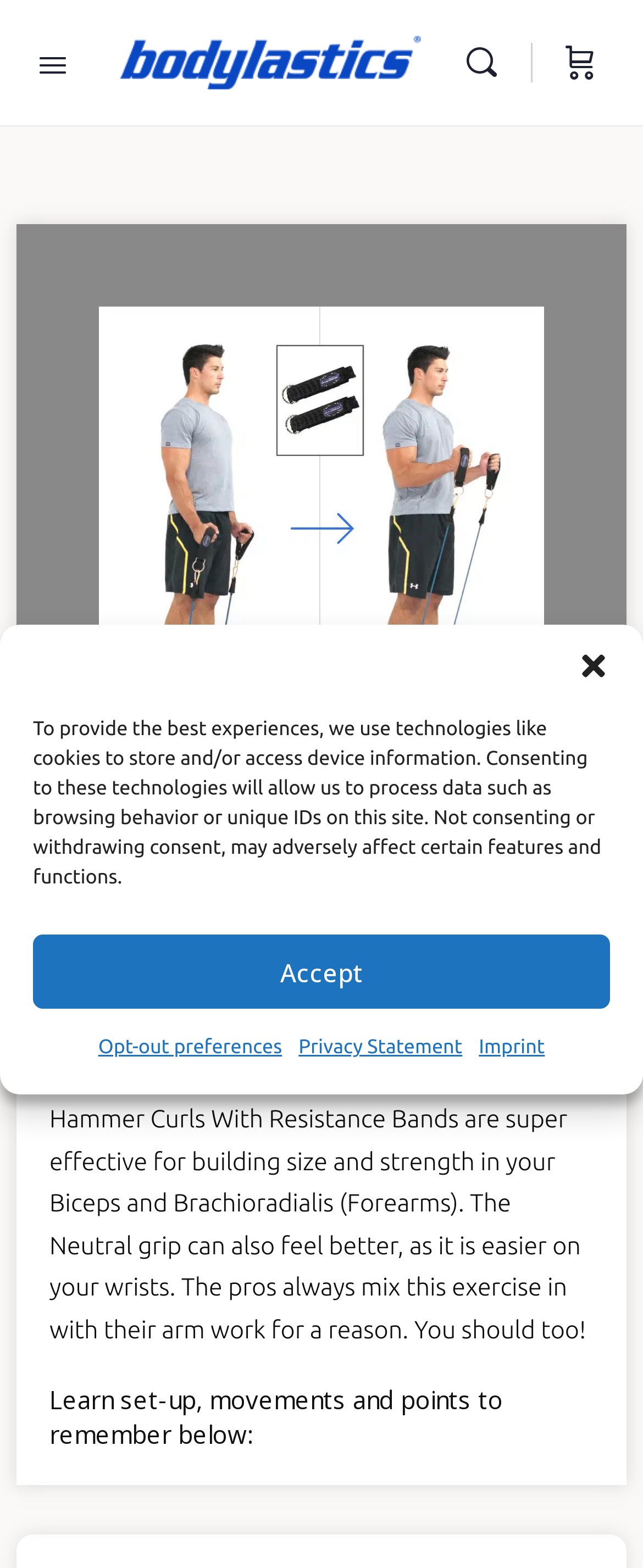What is the icon on the top-left corner of the webpage?
Based on the image, provide your answer in one word or phrase.

uedb1